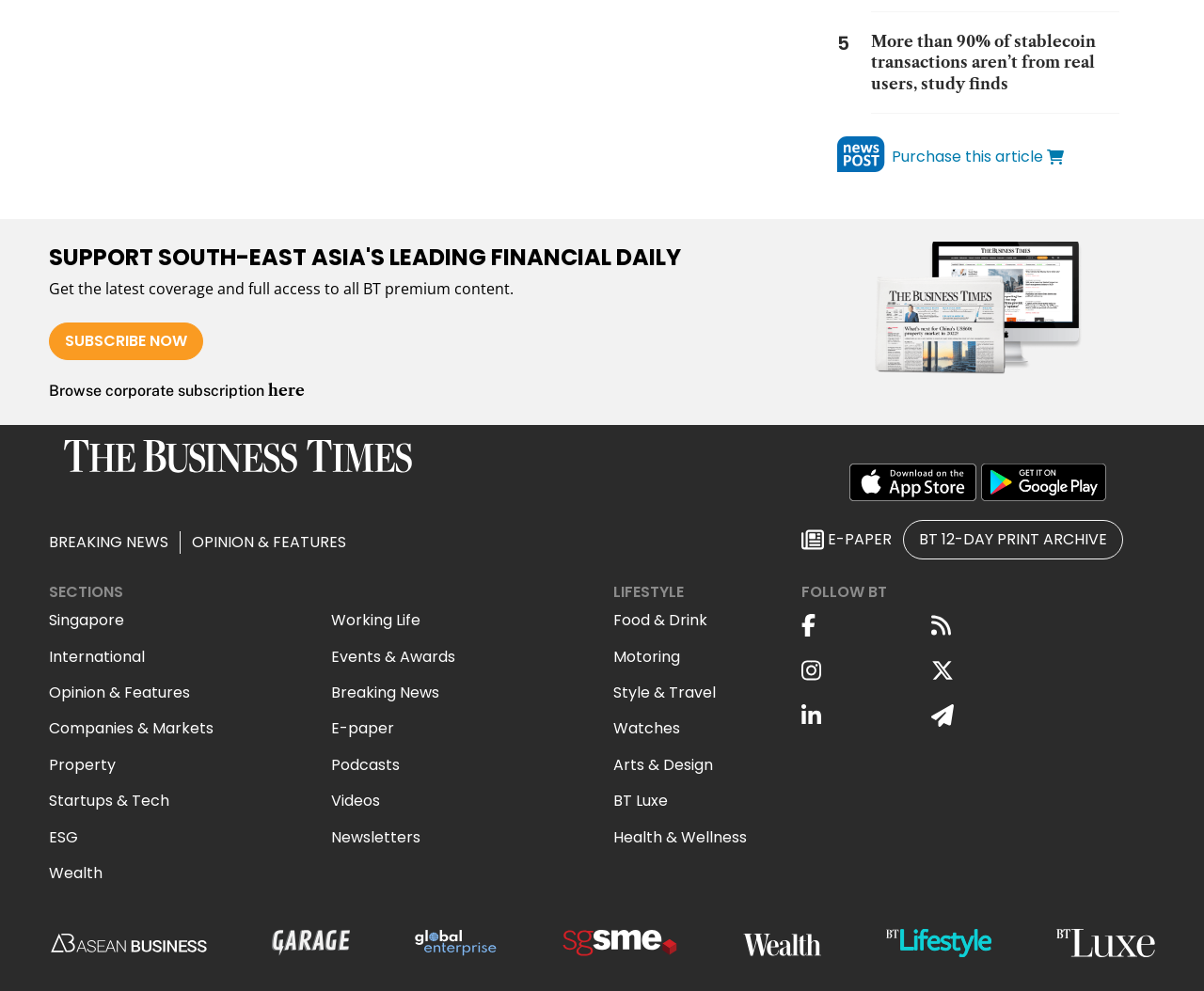Please specify the bounding box coordinates of the region to click in order to perform the following instruction: "Read the latest news".

[0.723, 0.031, 0.93, 0.095]